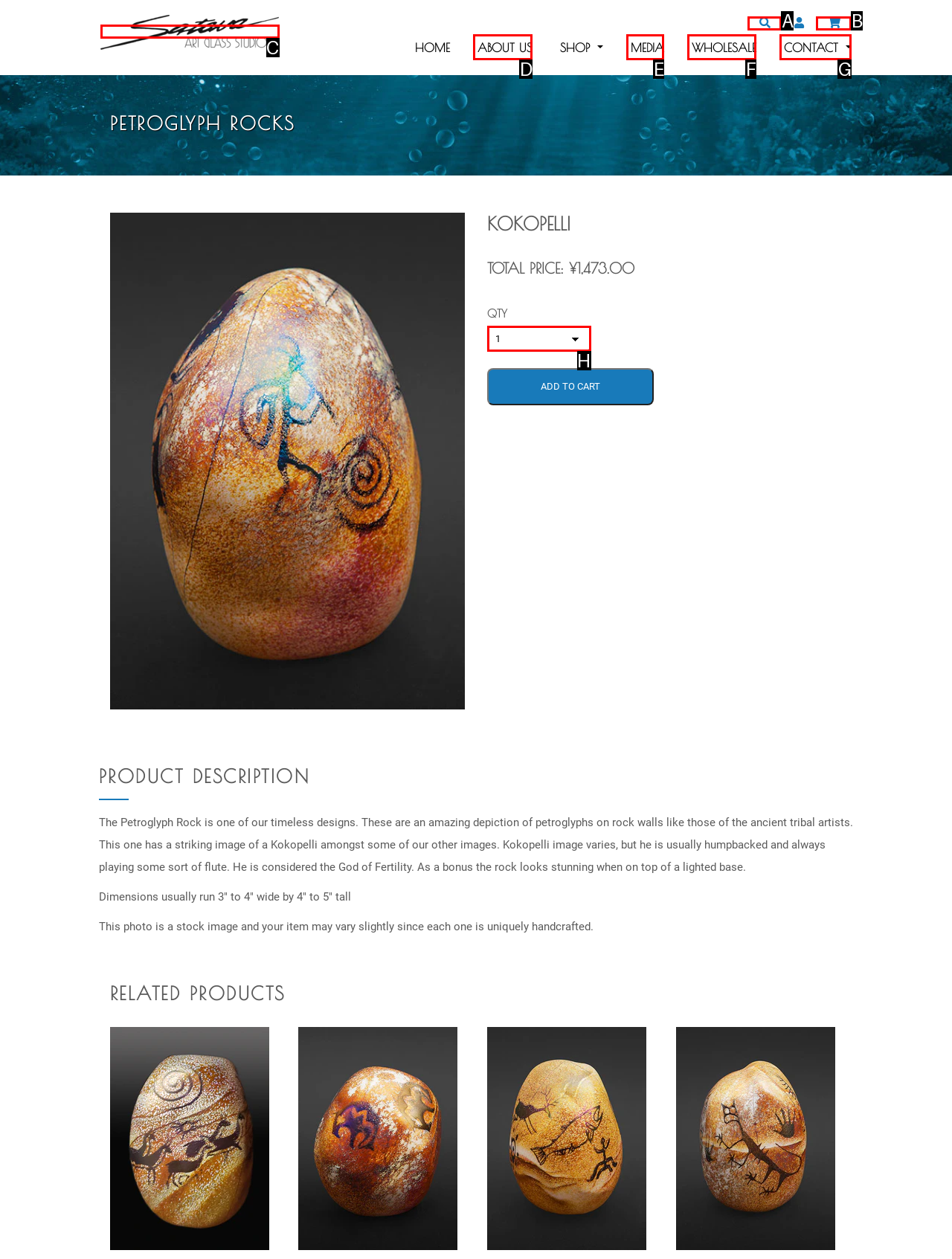Please provide the letter of the UI element that best fits the following description: Frequently Asked Questions
Respond with the letter from the given choices only.

None